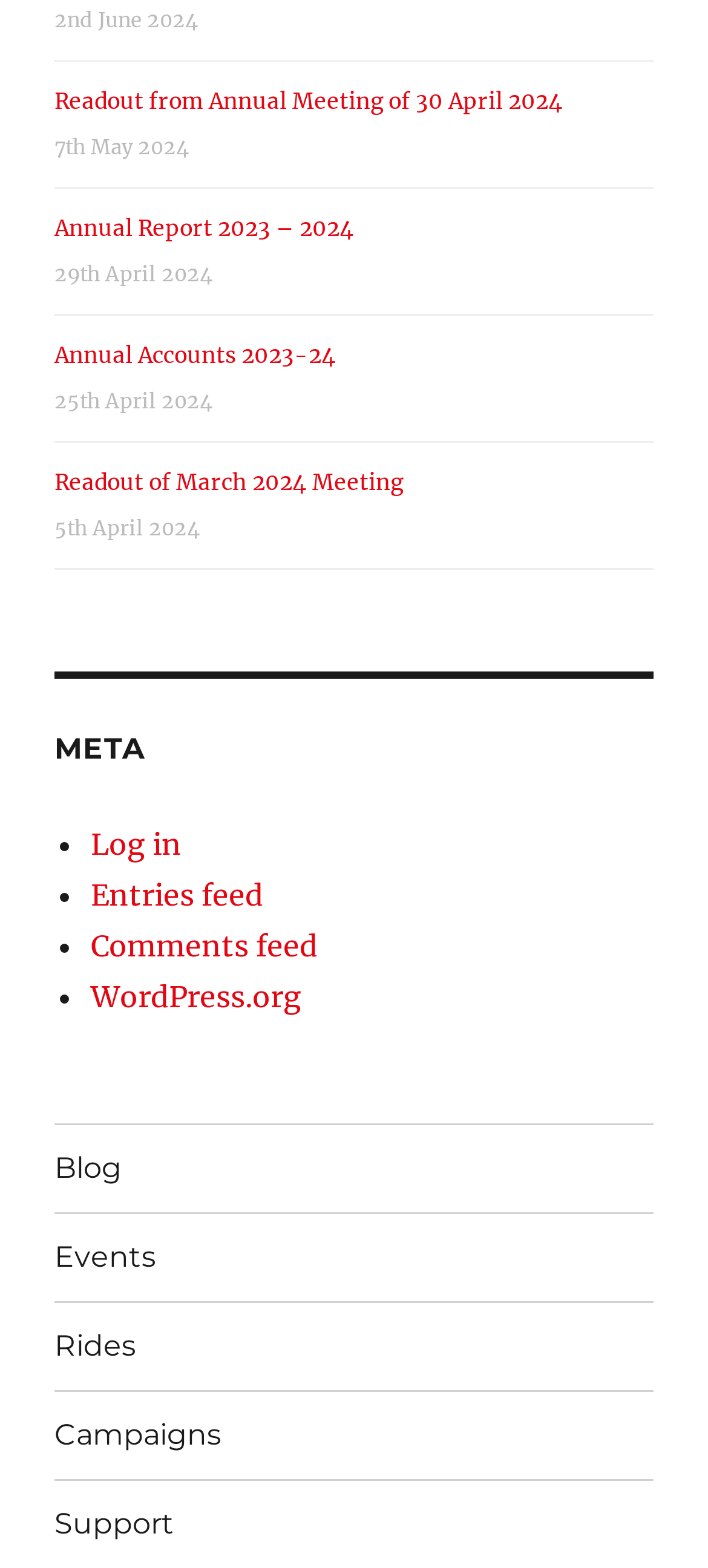How many links are there in the navigation section?
Answer the question based on the image using a single word or a brief phrase.

4